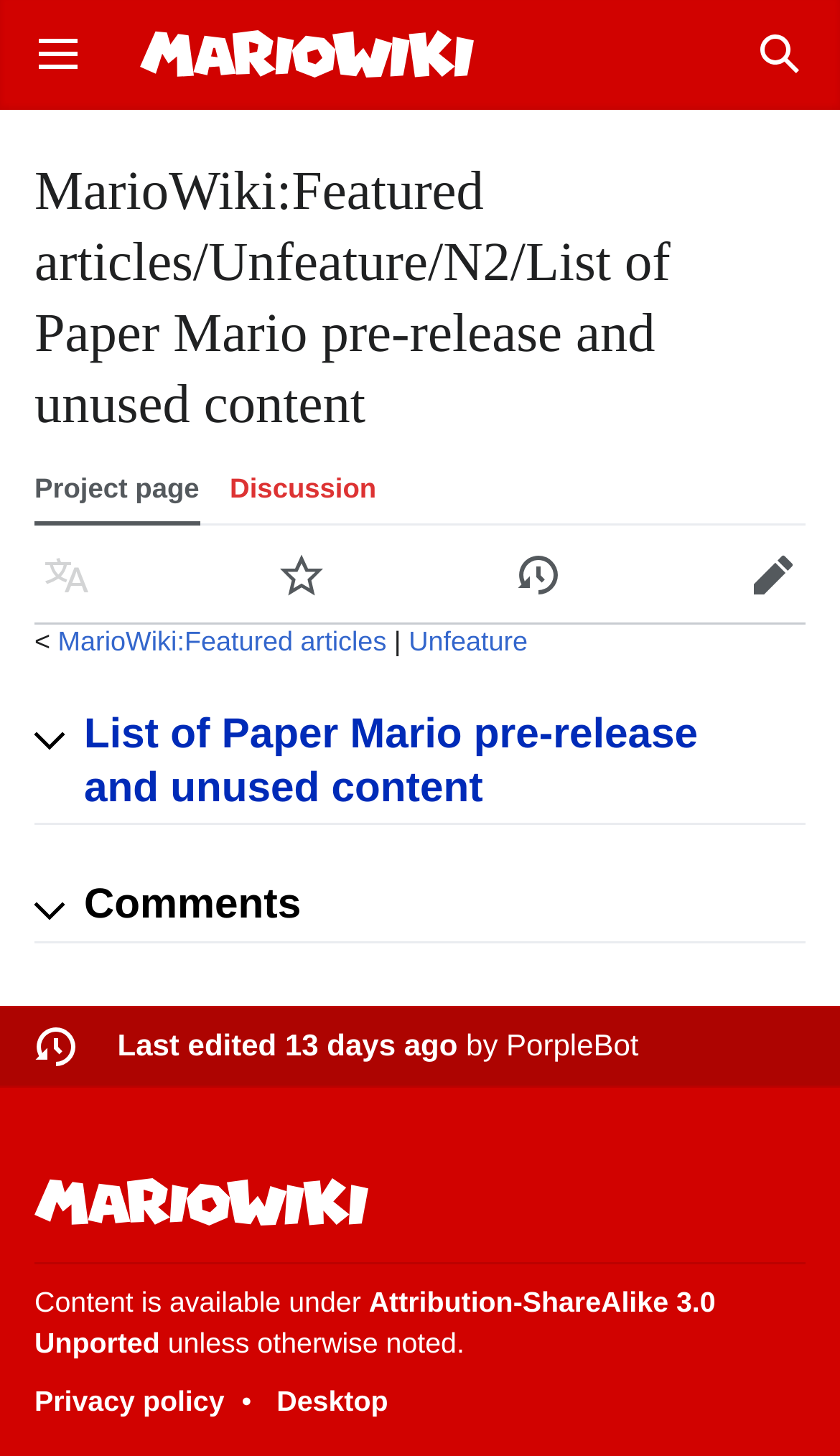Generate a comprehensive description of the contents of the webpage.

This webpage is about the MarioWiki, specifically the featured articles section, and it appears to be a list of Paper Mario pre-release and unused content. 

At the top left, there is a button to open the main menu. Next to it, there is a link to the Super Mario Wiki, accompanied by an image of the wiki's logo. On the top right, there is a search button. 

Below the top section, there is a main content area that takes up most of the page. It starts with a heading that displays the title of the page, followed by links to the project page and discussion. There are also several buttons, including language, watch, history, and edit, aligned horizontally. 

Underneath, there is a section with a heading that reads "List of Paper Mario pre-release and unused content". This section has a collapsible block that can be expanded or collapsed using a button. Within this block, there is a link to the same title. 

Further down, there is another section with a heading that reads "Comments", which also has a collapsible block. 

At the bottom of the page, there is a section with information about the page, including when it was last edited and by whom. There is also an image of the Super Mario Wiki logo, followed by a statement about the content being available under the Attribution-ShareAlike 3.0 Unported license, unless otherwise noted. Finally, there are links to the privacy policy and an option to switch to the desktop version of the site.